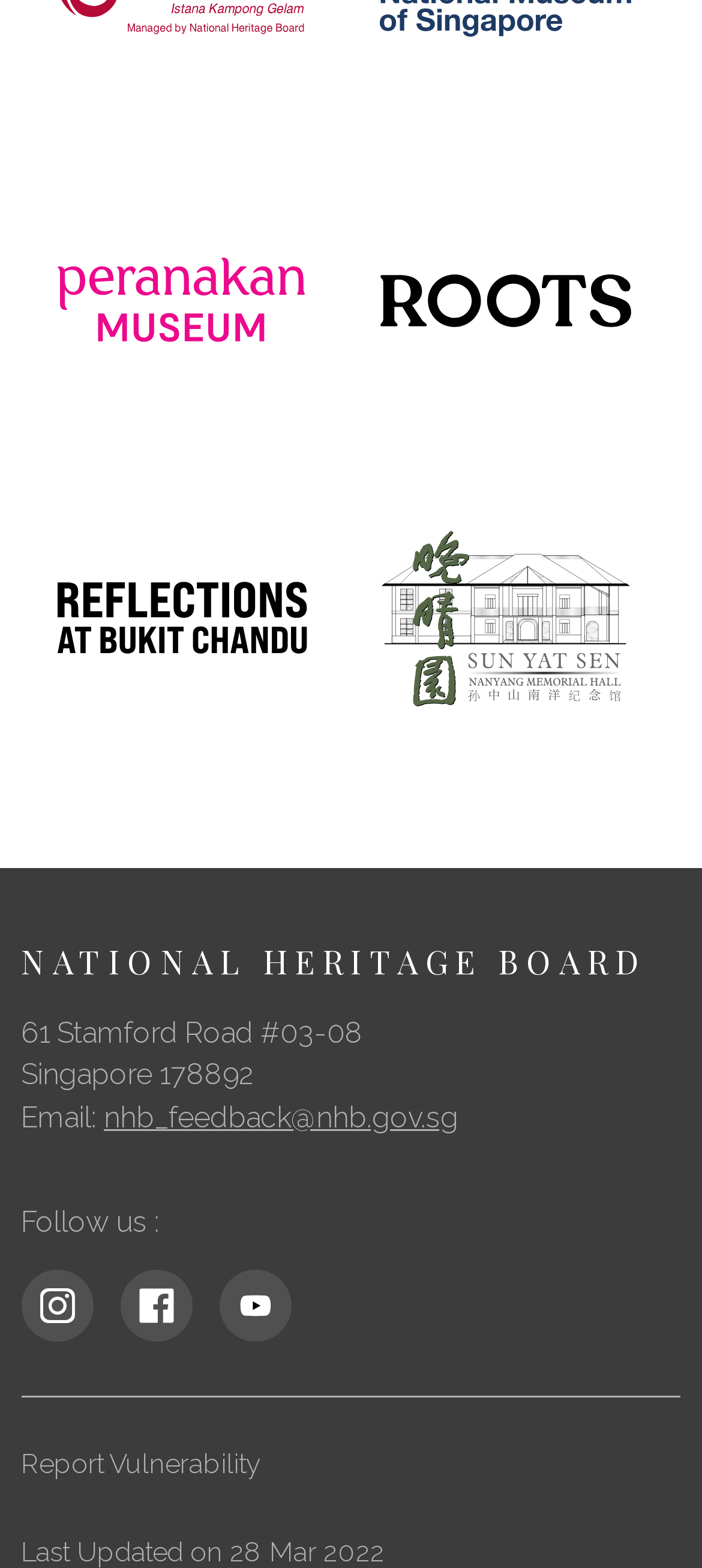Based on the element description: "Report Vulnerability", identify the UI element and provide its bounding box coordinates. Use four float numbers between 0 and 1, [left, top, right, bottom].

[0.03, 0.924, 0.371, 0.944]